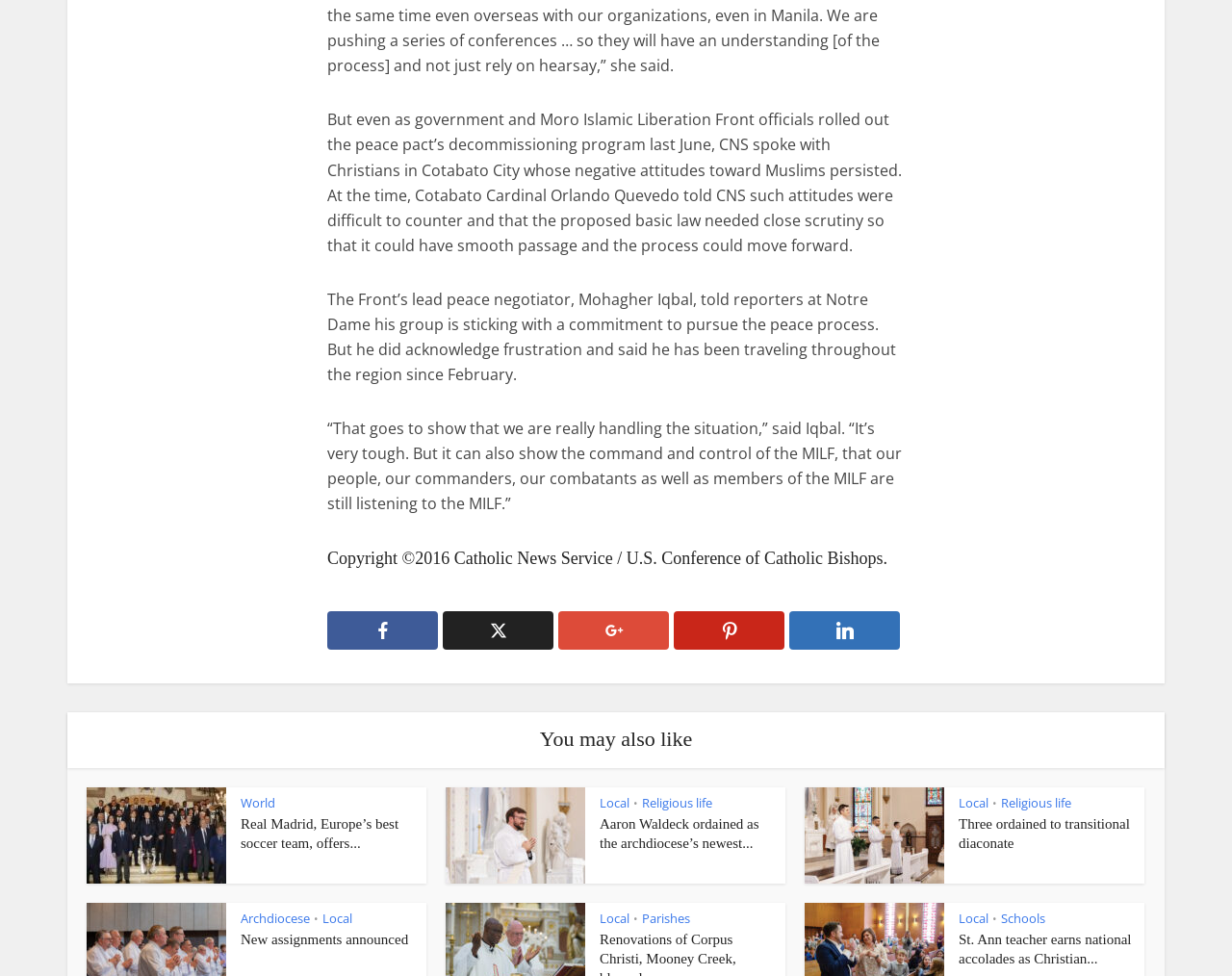What is the category of the article 'Aaron Waldeck ordained as the archdiocese’s newest…'?
Look at the screenshot and respond with one word or a short phrase.

Religious life